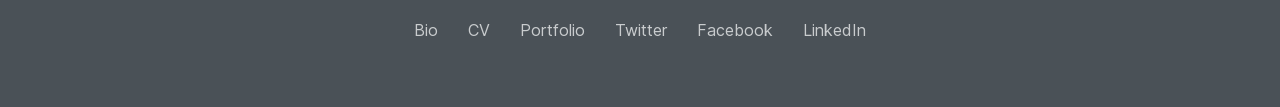Respond to the following question using a concise word or phrase: 
What is the purpose of the footer section?

Navigation